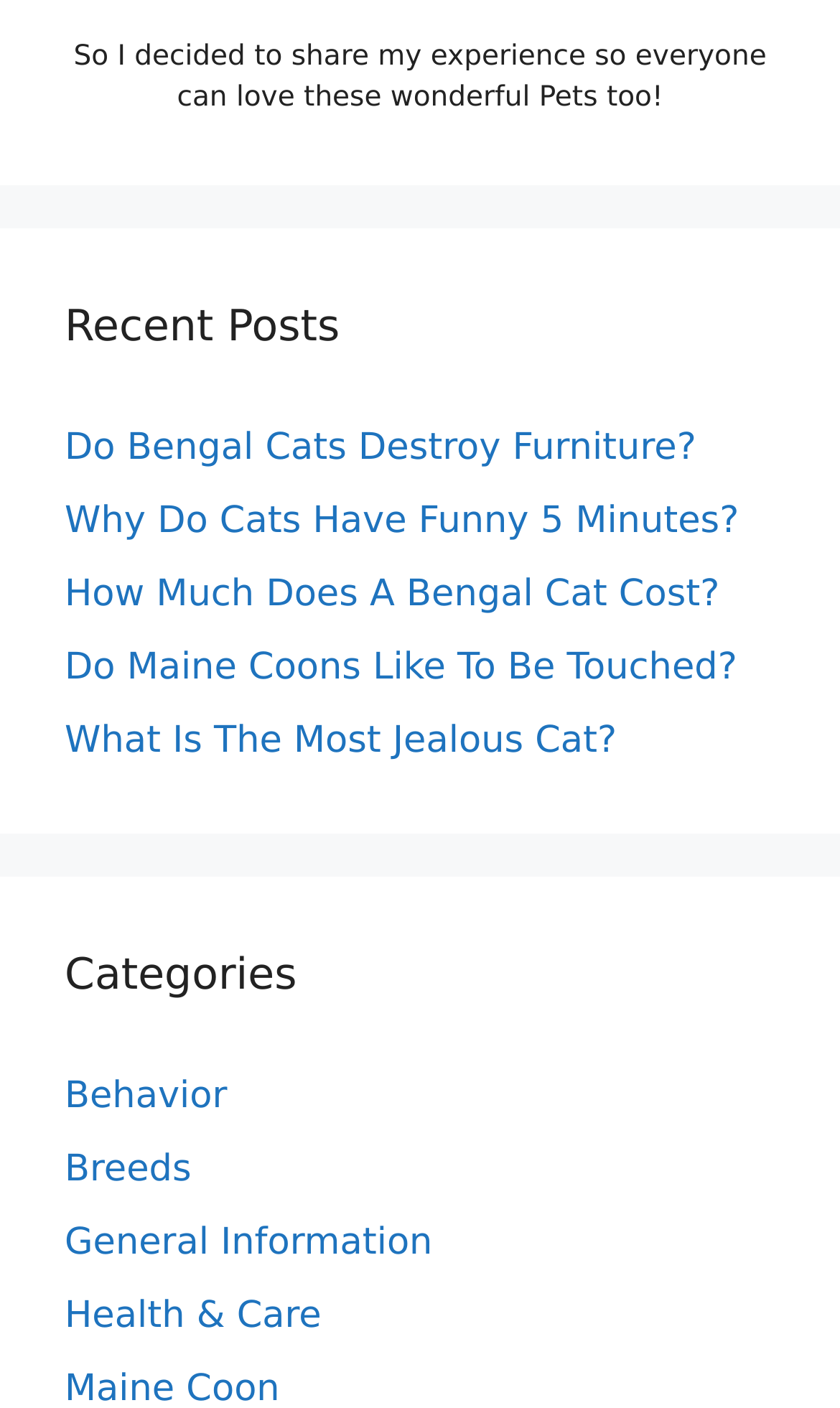Please locate the bounding box coordinates of the element that needs to be clicked to achieve the following instruction: "read recent posts". The coordinates should be four float numbers between 0 and 1, i.e., [left, top, right, bottom].

[0.077, 0.208, 0.923, 0.254]